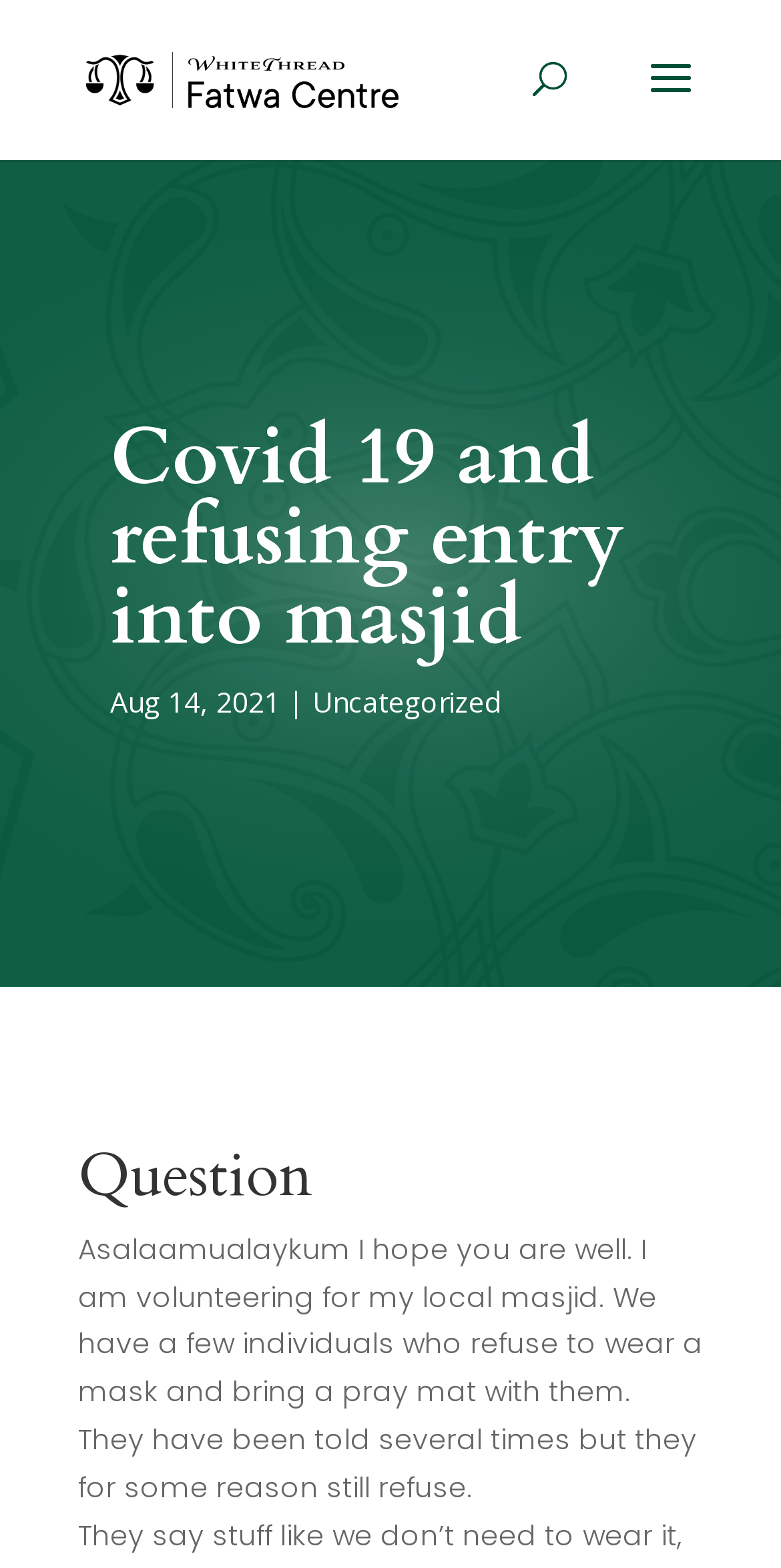Using the details in the image, give a detailed response to the question below:
What is the topic of the question on this webpage?

Based on the webpage content, the topic of the question is related to Covid 19 and refusing entry into a masjid, which is a place of worship for Muslims.